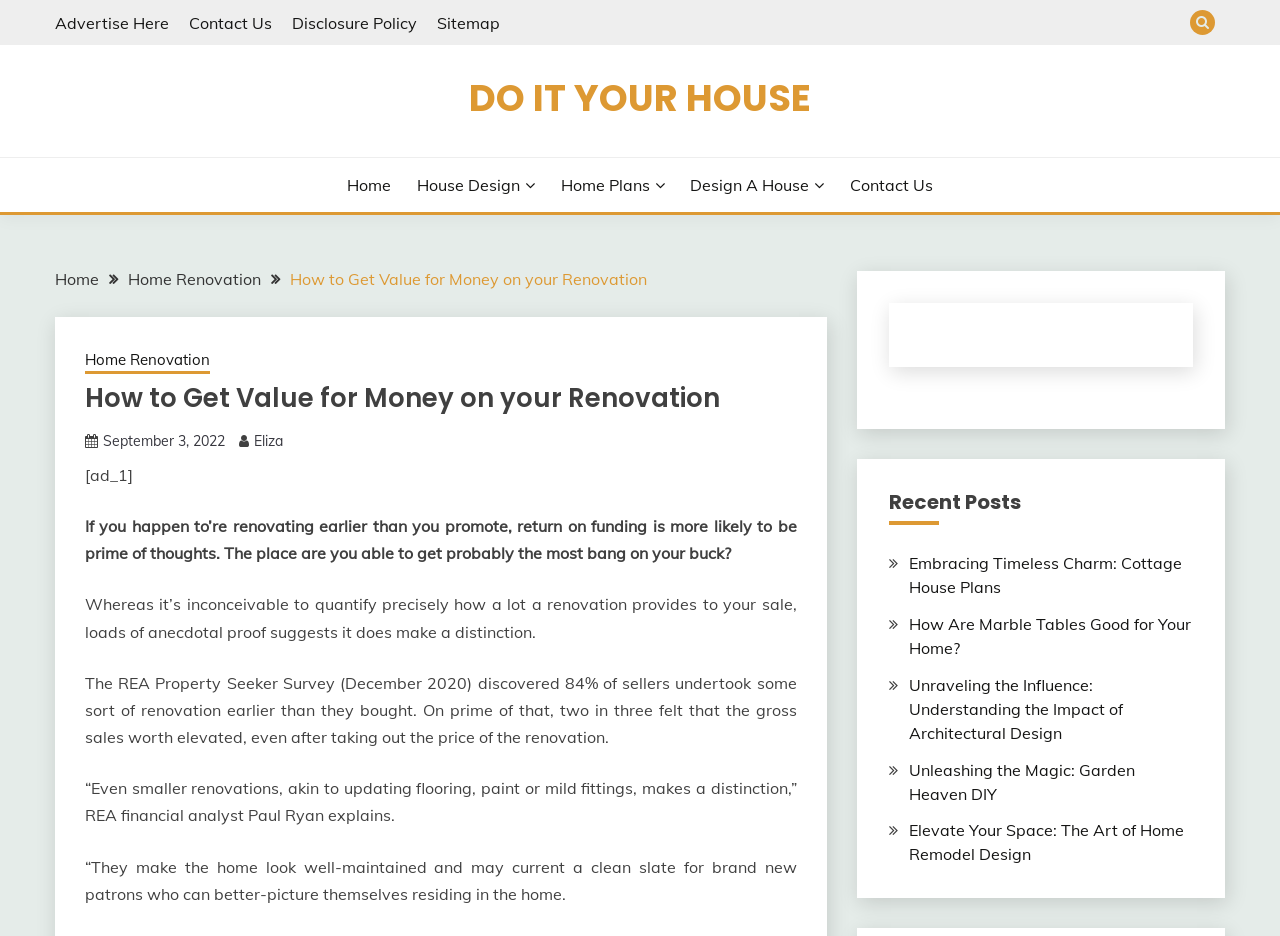Find the bounding box coordinates of the area that needs to be clicked in order to achieve the following instruction: "Read 'How to Get Value for Money on your Renovation'". The coordinates should be specified as four float numbers between 0 and 1, i.e., [left, top, right, bottom].

[0.066, 0.408, 0.622, 0.443]